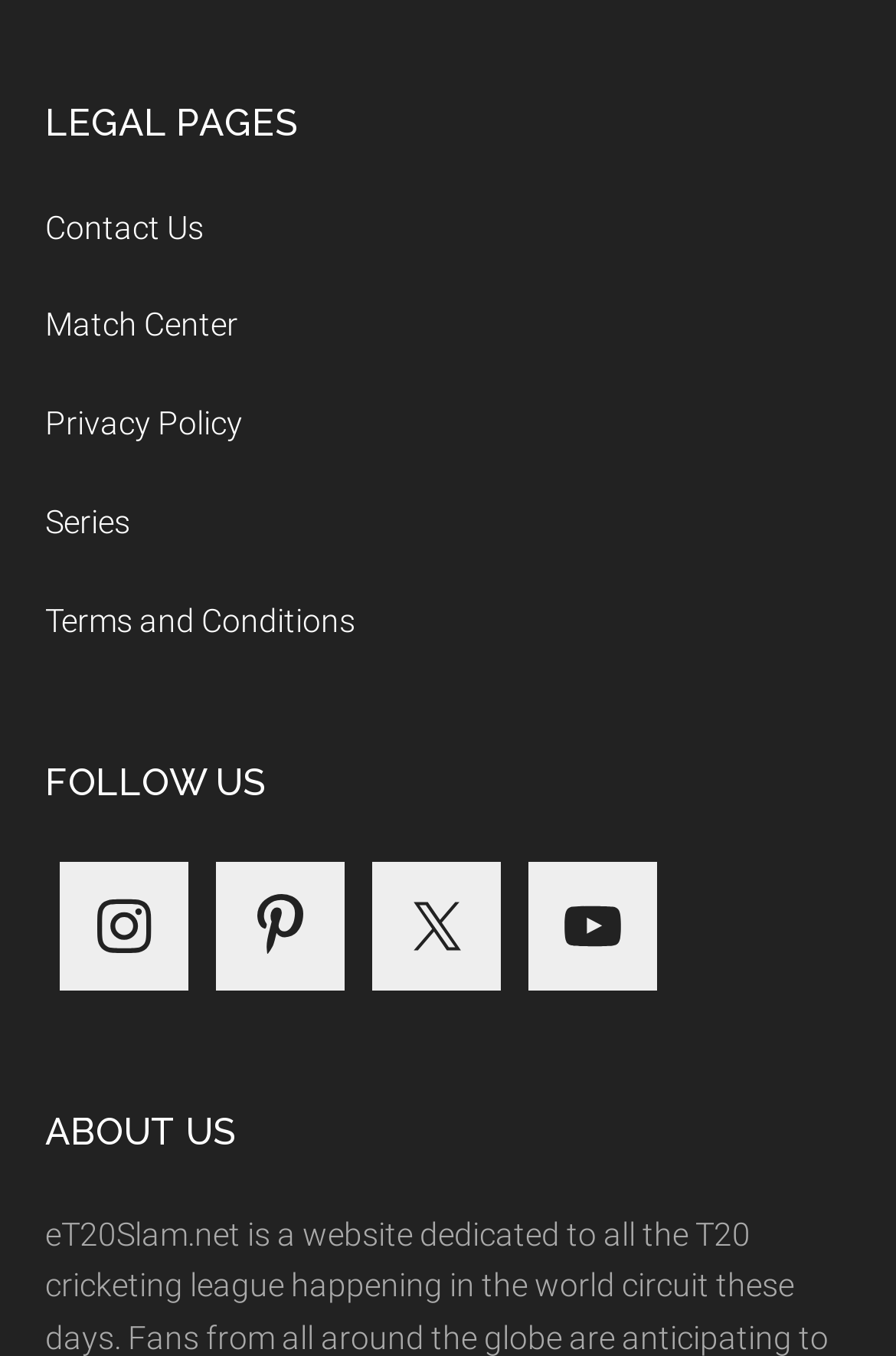Locate the bounding box coordinates of the element that needs to be clicked to carry out the instruction: "go to contact us page". The coordinates should be given as four float numbers ranging from 0 to 1, i.e., [left, top, right, bottom].

[0.05, 0.154, 0.227, 0.181]